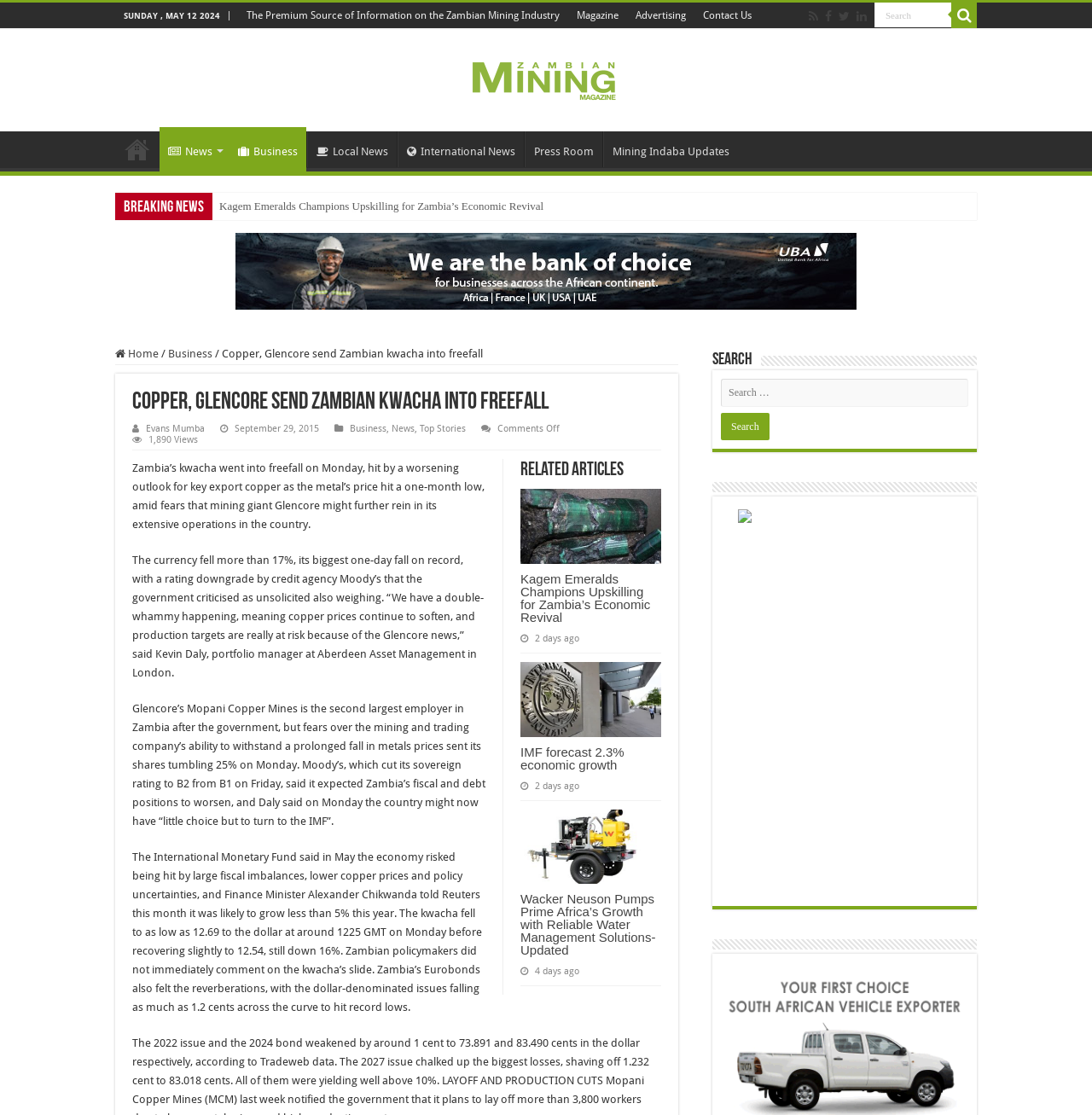Detail the various sections and features of the webpage.

This webpage is about Zambian mining news, with a focus on the recent freefall of the Zambian kwacha currency. At the top of the page, there is a header section with a date "SUNDAY, MAY 12 2024" and a tagline "The Premium Source of Information on the Zambian Mining Industry". Below this, there are several links to different sections of the website, including "Magazine", "Advertising", and "Contact Us".

To the right of these links, there is a search bar with a magnifying glass icon and a button labeled "Search". Above the search bar, there are several social media links represented by icons.

The main content of the page is an article about the Zambian kwacha's freefall, with a heading "Copper, Glencore send Zambian kwacha into freefall". The article is divided into several paragraphs, with quotes from experts and details about the impact of the currency's decline on the economy.

Below the article, there is a section labeled "Related Articles" with links to three other news stories, each with a heading and a brief summary. These articles appear to be related to the mining industry and the economy of Zambia.

Throughout the page, there are several links to other sections of the website, including "Home", "Business", "Local News", and "International News". There are also links to specific news stories and articles, as well as a link to a "Press Room" and "Mining Indaba Updates".